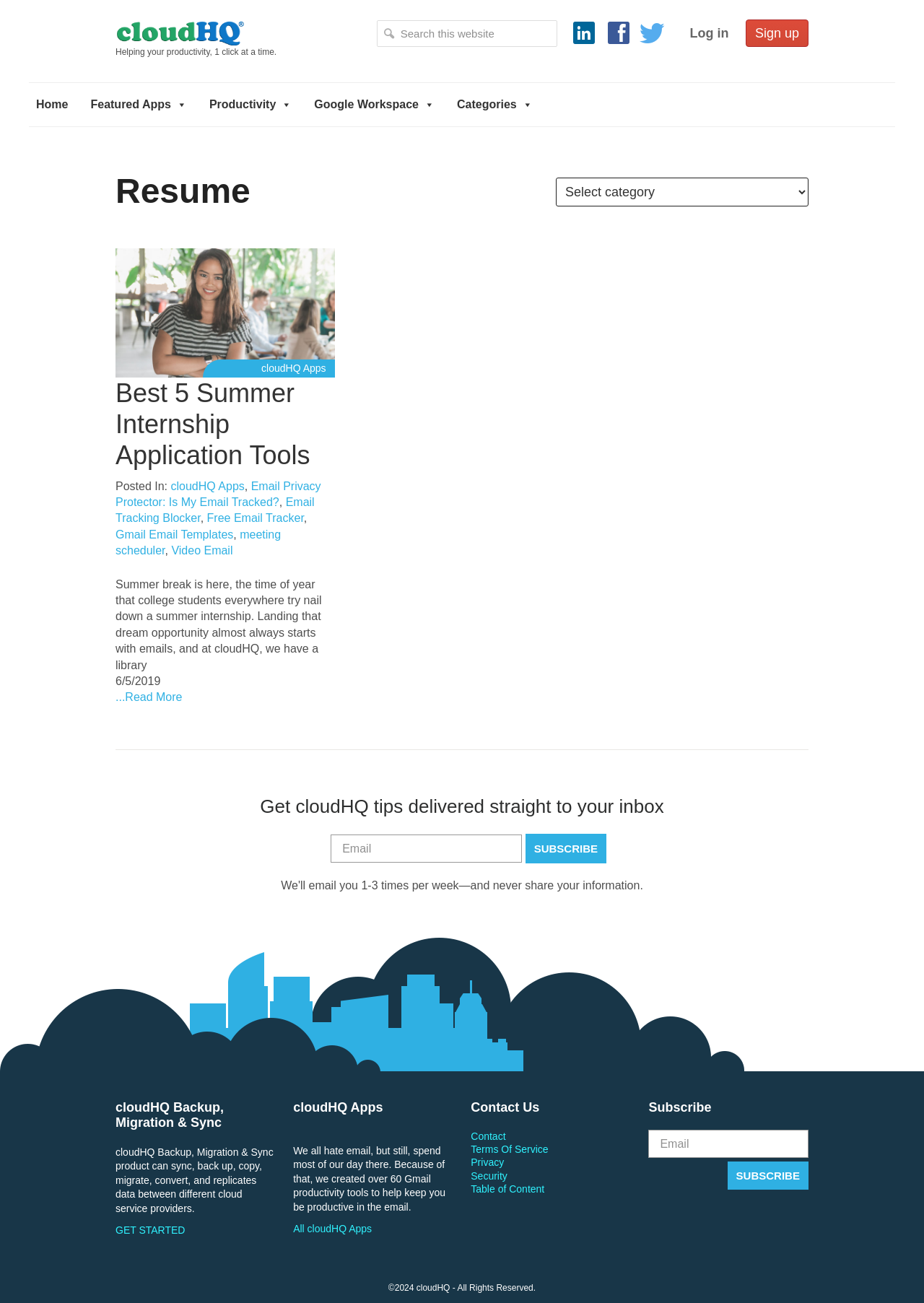Produce a meticulous description of the webpage.

The webpage is titled "Resume - CloudHQ" and has a tagline "Helping your productivity, 1 click at a time." At the top, there is a search bar with a search button and a link to "Log in" and "Sign up" on the right side. Below the search bar, there is a navigation menu with links to "Home", "Featured Apps", "Productivity", "Google Workspace", and "Categories".

The main content of the page is an article titled "Best 5 Summer Internship Application Tools" with a brief description and links to related articles. The article is divided into sections, including a header, a brief introduction, and a list of tools with links to each tool.

On the right side of the article, there is a section with a heading "Get cloudHQ tips delivered straight to your inbox" and a form to subscribe to a newsletter.

At the bottom of the page, there are three columns of links and information. The first column is about cloudHQ Backup, Migration & Sync, with a brief description and a "Get Started" button. The second column is about cloudHQ Apps, with a brief description and a link to "All cloudHQ Apps". The third column is about Contact Us, with links to "Contact", "Terms Of Service", "Privacy", "Security", and "Table of Content".

Finally, there is a footer section with a copyright notice "©2024 cloudHQ - All Rights Reserved."